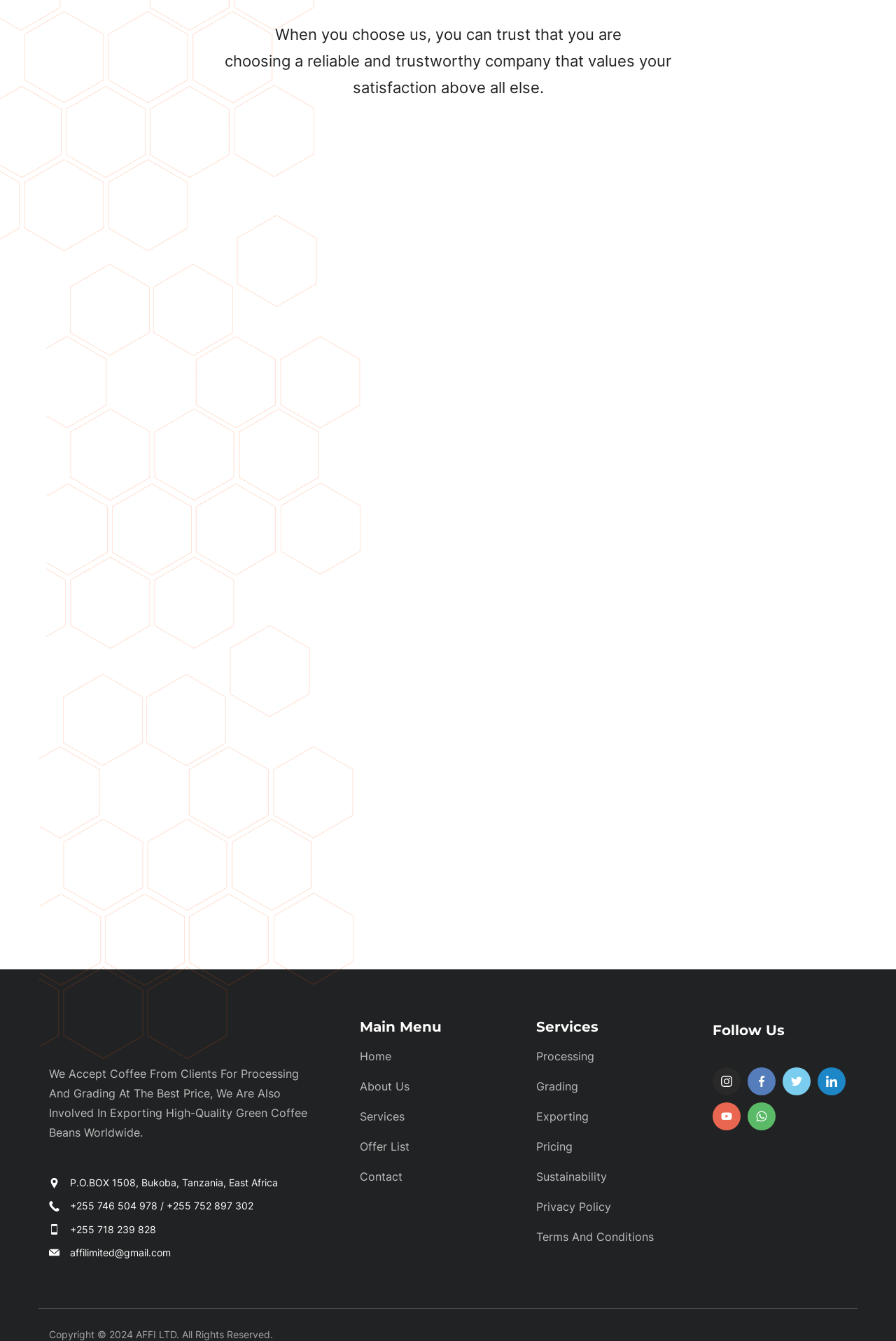Find the bounding box coordinates corresponding to the UI element with the description: "About Us". The coordinates should be formatted as [left, top, right, bottom], with values as floats between 0 and 1.

[0.402, 0.805, 0.457, 0.815]